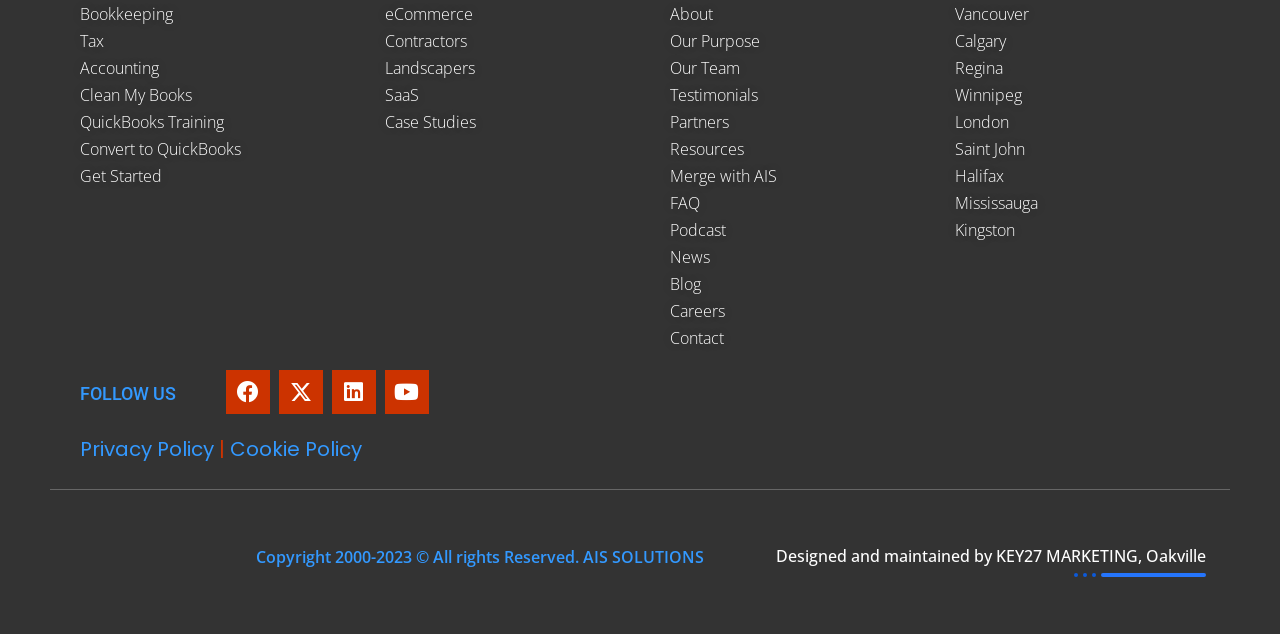Identify the bounding box for the UI element described as: "FAQ". Ensure the coordinates are four float numbers between 0 and 1, formatted as [left, top, right, bottom].

[0.523, 0.302, 0.715, 0.34]